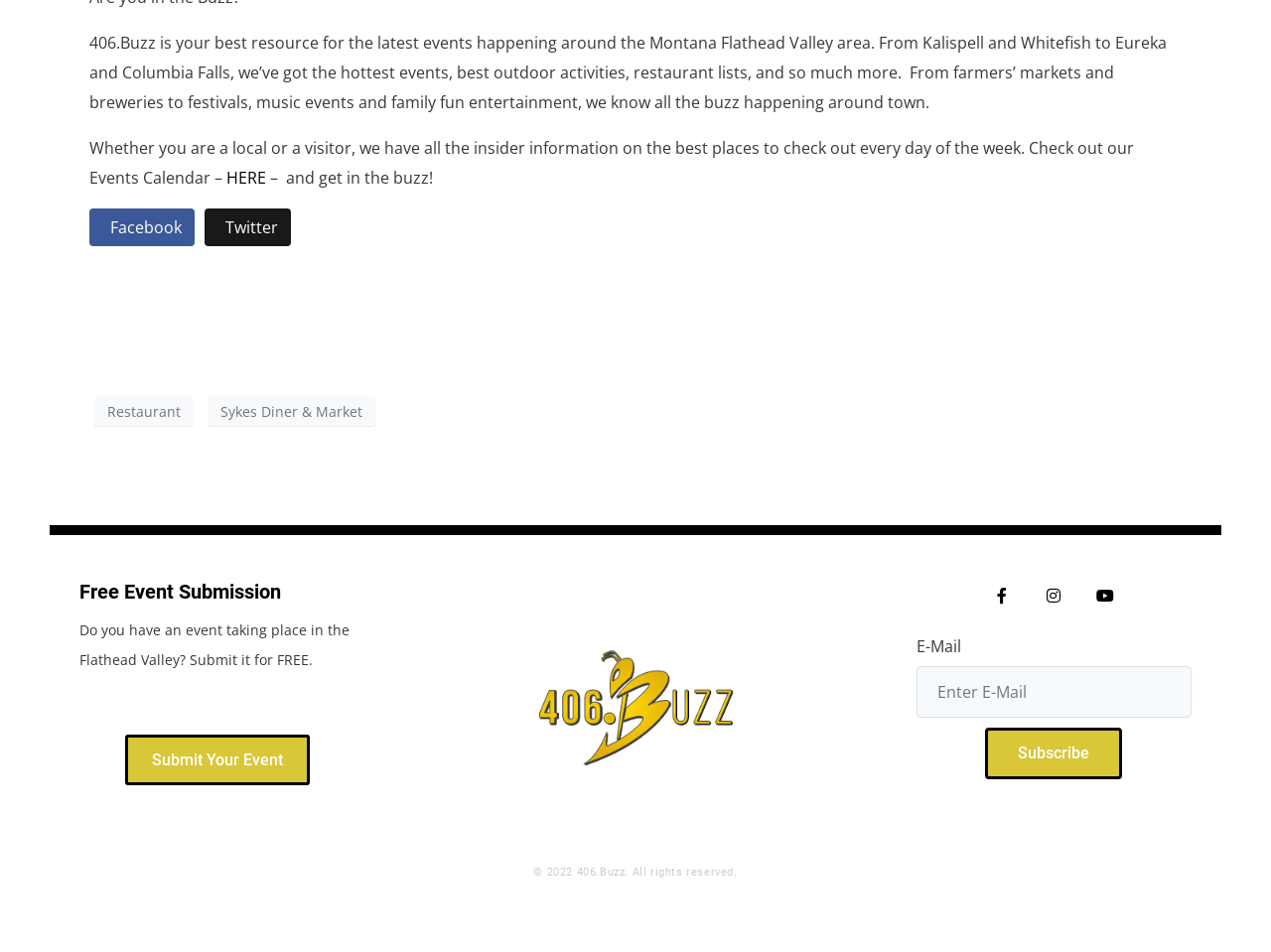Use a single word or phrase to answer the following:
How can users submit their events?

Submit Your Event link